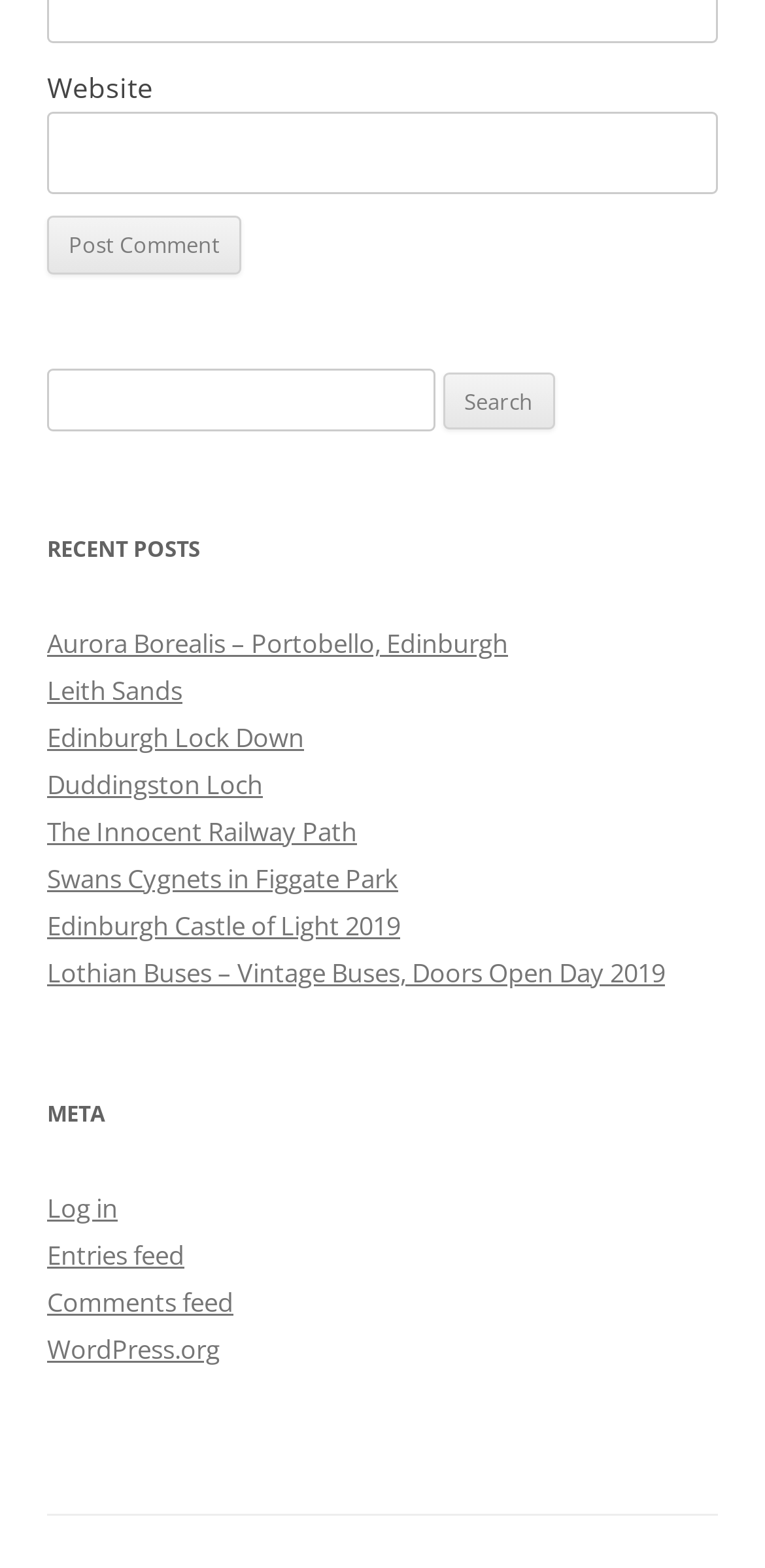Show the bounding box coordinates for the element that needs to be clicked to execute the following instruction: "Download Crafting Idle Clicker MOD APK". Provide the coordinates in the form of four float numbers between 0 and 1, i.e., [left, top, right, bottom].

None